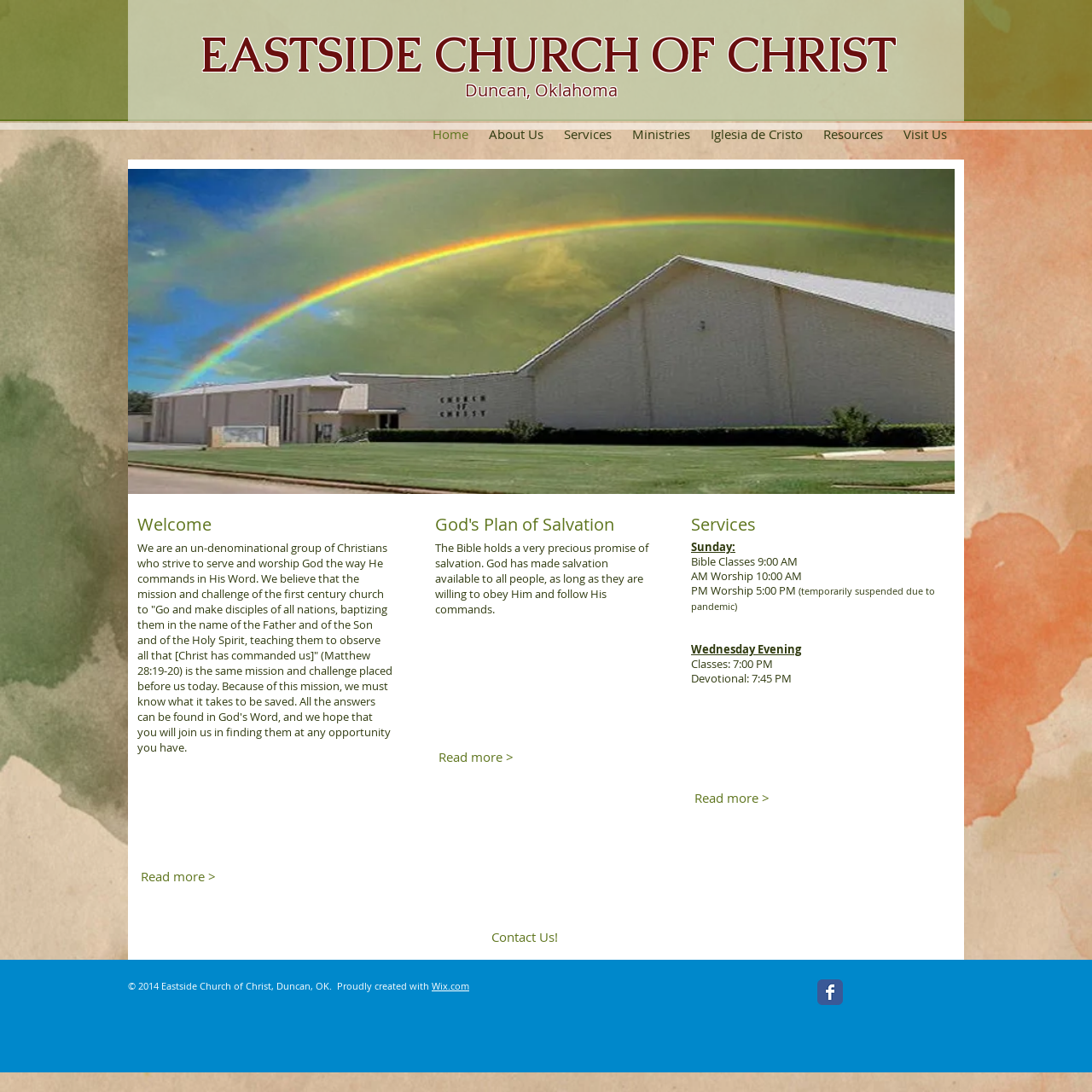Please answer the following question using a single word or phrase: 
What are the worship service times?

Sunday and Wednesday